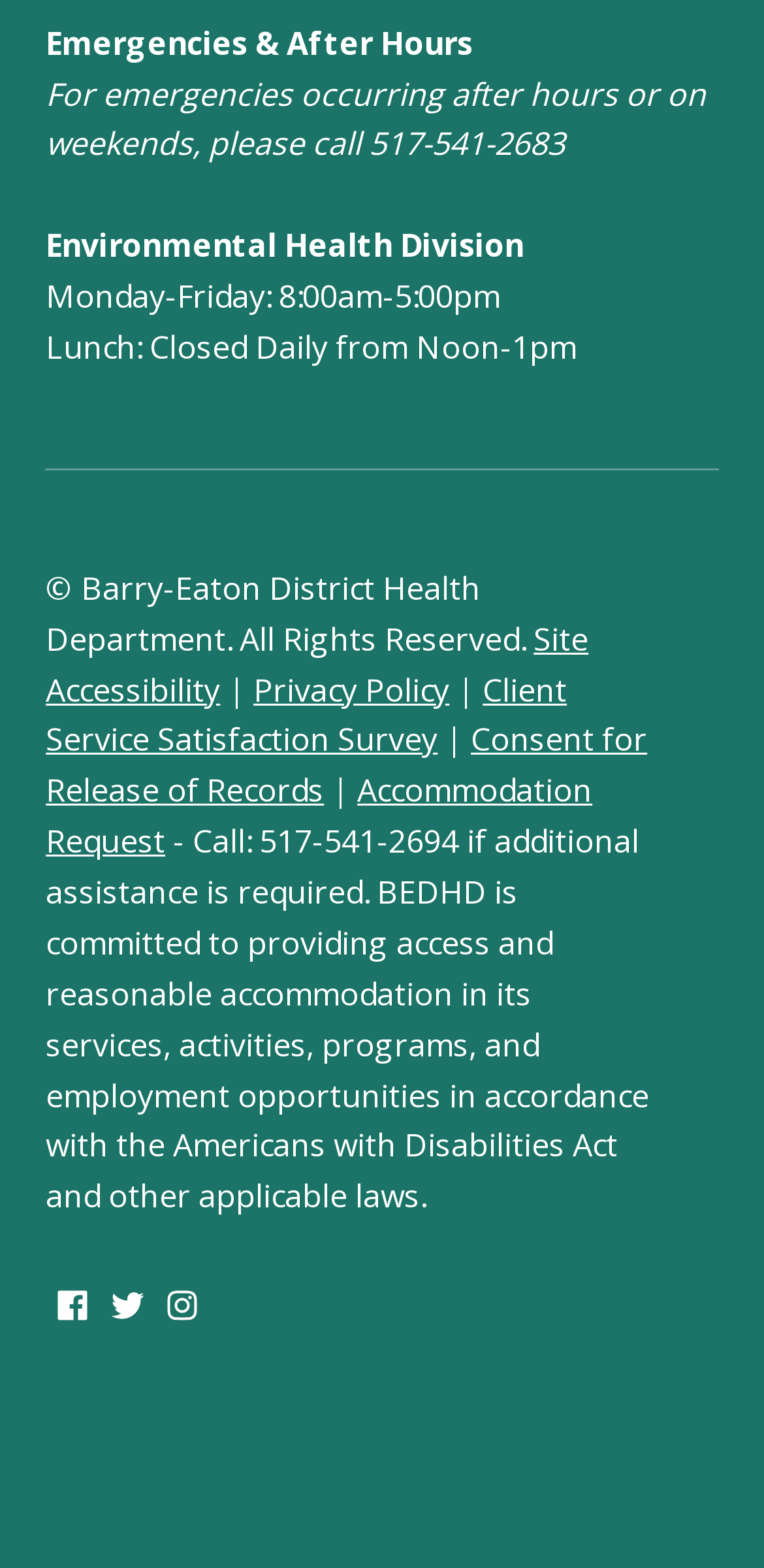Please provide the bounding box coordinates for the element that needs to be clicked to perform the following instruction: "Call for emergencies after hours". The coordinates should be given as four float numbers between 0 and 1, i.e., [left, top, right, bottom].

[0.06, 0.046, 0.924, 0.106]